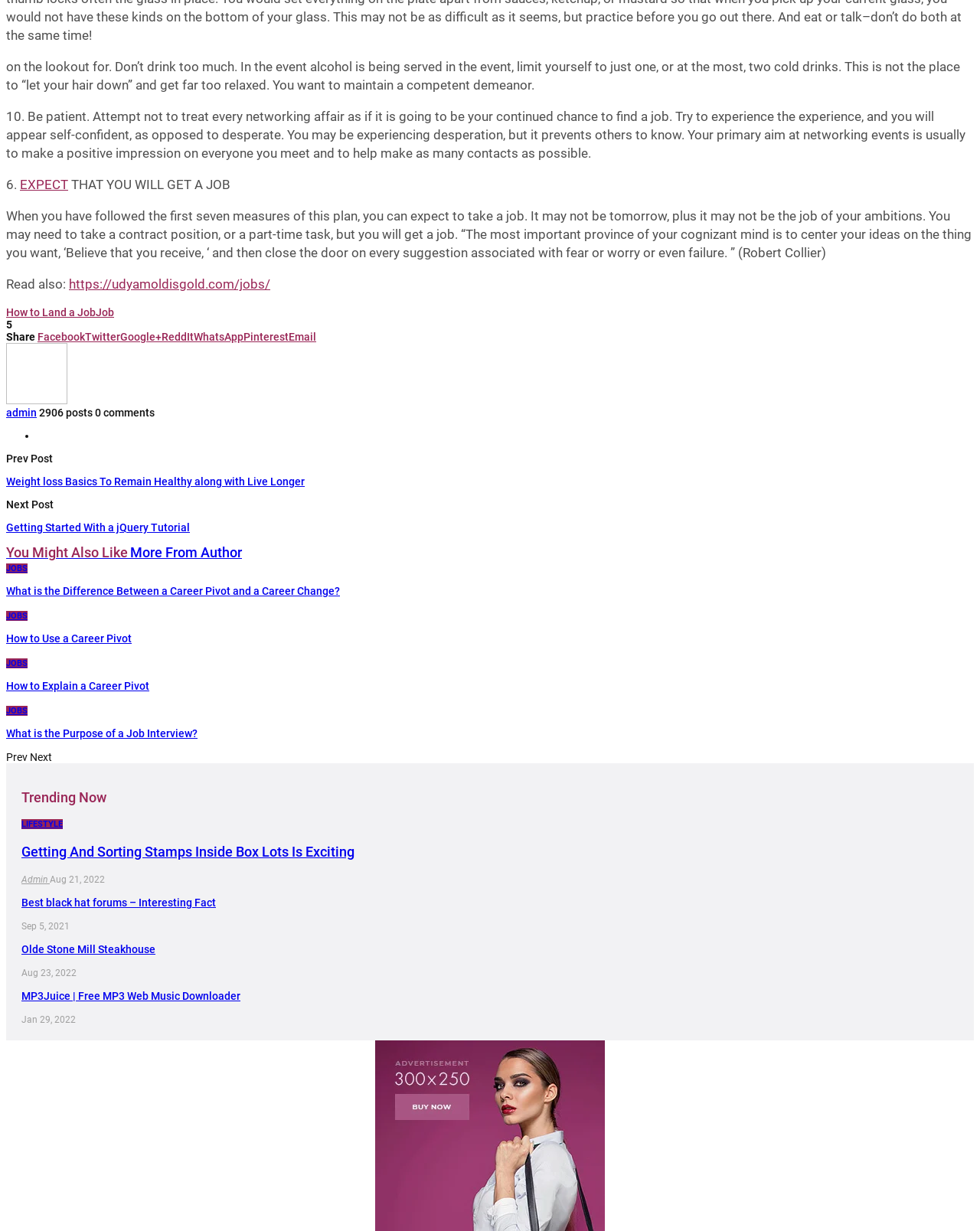Locate the bounding box coordinates of the UI element described by: "More from author". Provide the coordinates as four float numbers between 0 and 1, formatted as [left, top, right, bottom].

[0.133, 0.312, 0.247, 0.322]